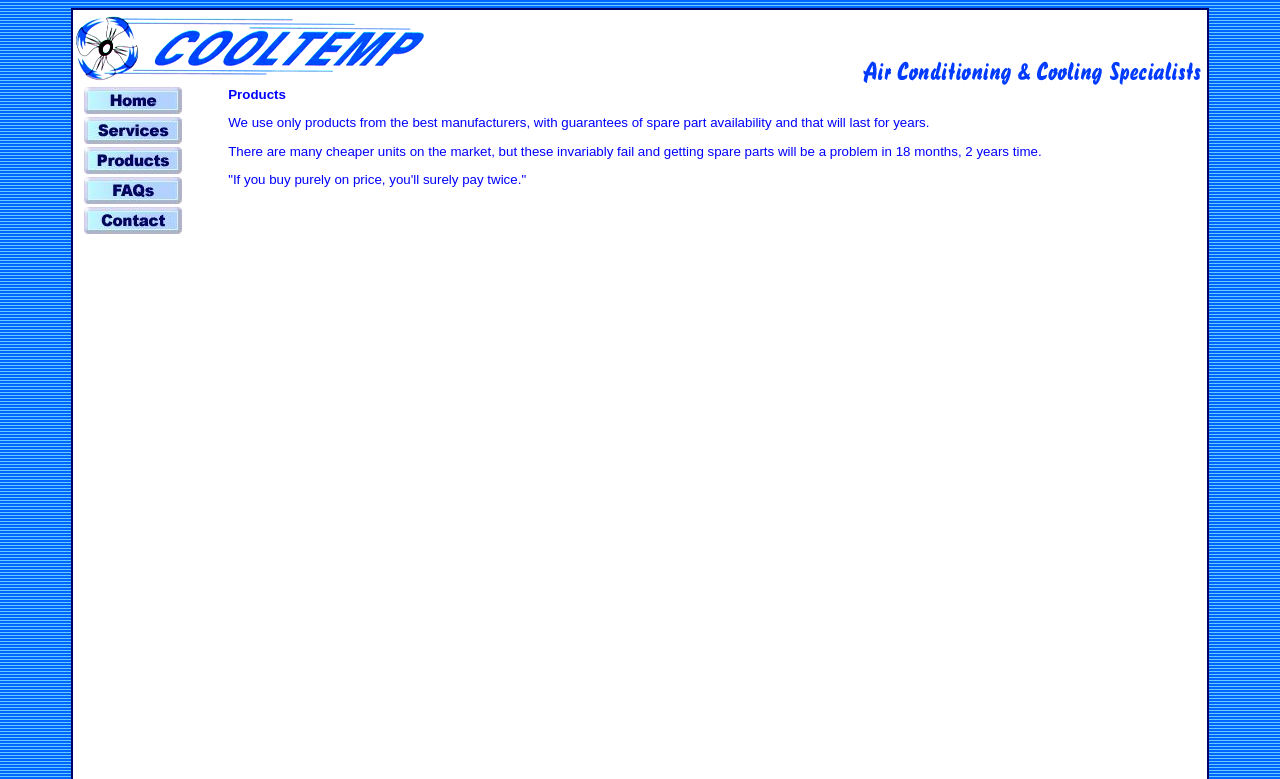Explain the webpage's design and content in an elaborate manner.

The webpage is about CoolTemp, a specialist in air conditioning equipment, serving Kent, Sussex, Essex, and London. At the top, there is a header section with a logo image and a brief description of the company. Below the header, there is a table with multiple rows, each containing a link to a different section of the website. The links are accompanied by small images.

The first link is to the CoolTemp Home Page, located at the top left of the table. Below it, there are links to Air Conditioning Services, Products and Suppliers, Frequently Asked Questions, and Contact CoolTemp, each with a brief description and an image. These links are arranged vertically, with the Air Conditioning Services link located above the Products and Suppliers link, and so on.

The images on the page are small and used as icons or logos, with no large images or graphics. The overall layout is organized, with clear headings and concise text, making it easy to navigate and find information about CoolTemp's services and products.